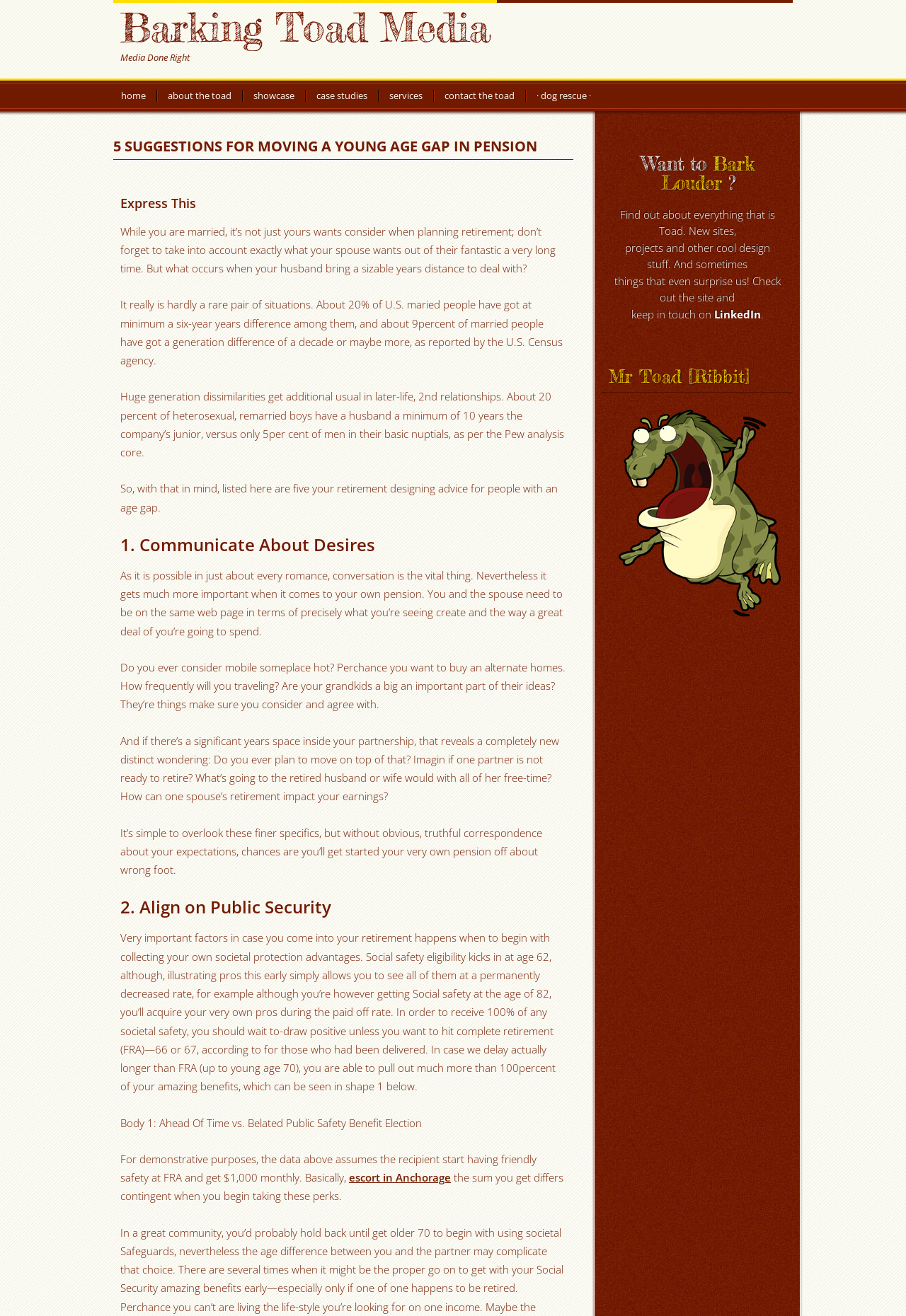What is the name of the section that encourages readers to explore more about Barking Toad Media?
Please elaborate on the answer to the question with detailed information.

The section that invites readers to learn more about Barking Toad Media is titled 'Want to Bark Louder?', which can be found at the bottom of the webpage.